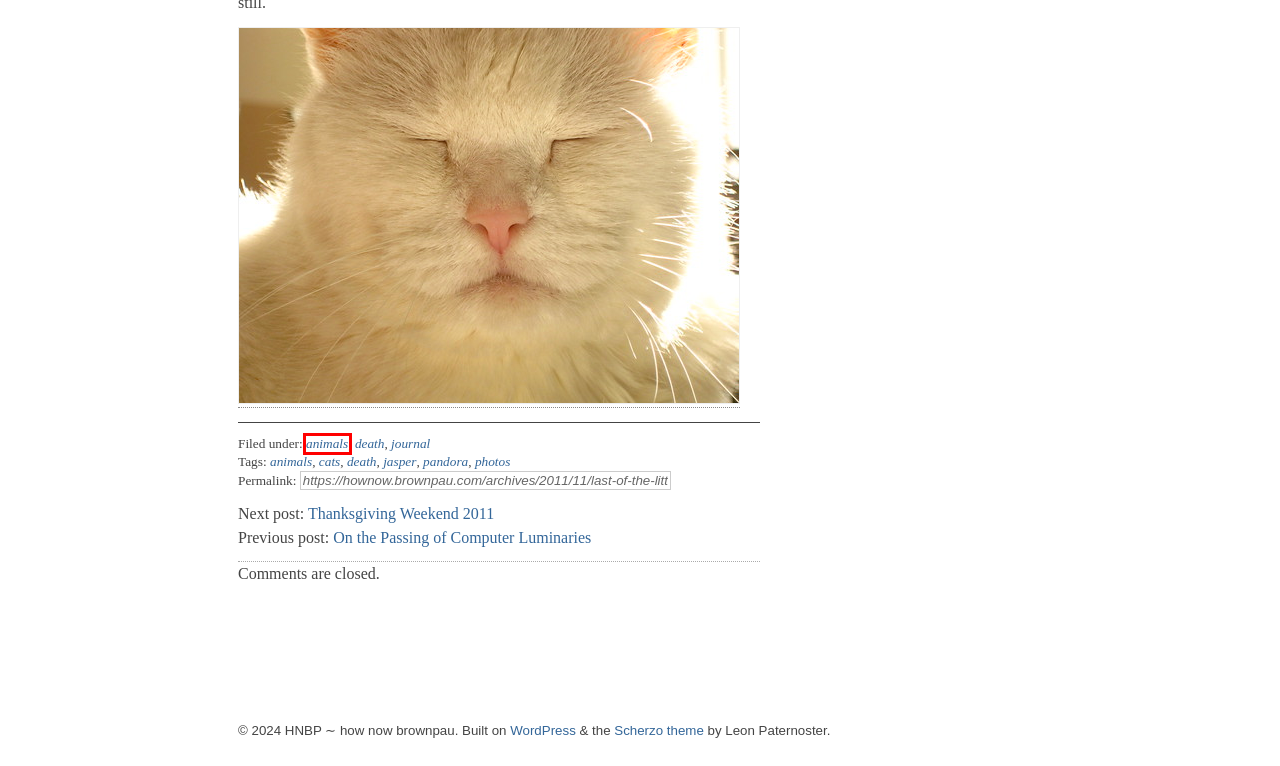You’re provided with a screenshot of a webpage that has a red bounding box around an element. Choose the best matching webpage description for the new page after clicking the element in the red box. The options are:
A. death  —  HNBP
B. pandora  —  HNBP
C. Thanksgiving Weekend 2011  —  HNBP
D. jasper  —  HNBP
E. photos  —  HNBP
F. journal  —  HNBP
G. animals  —  HNBP
H. Blog Tool, Publishing Platform, and CMS – WordPress.org

G